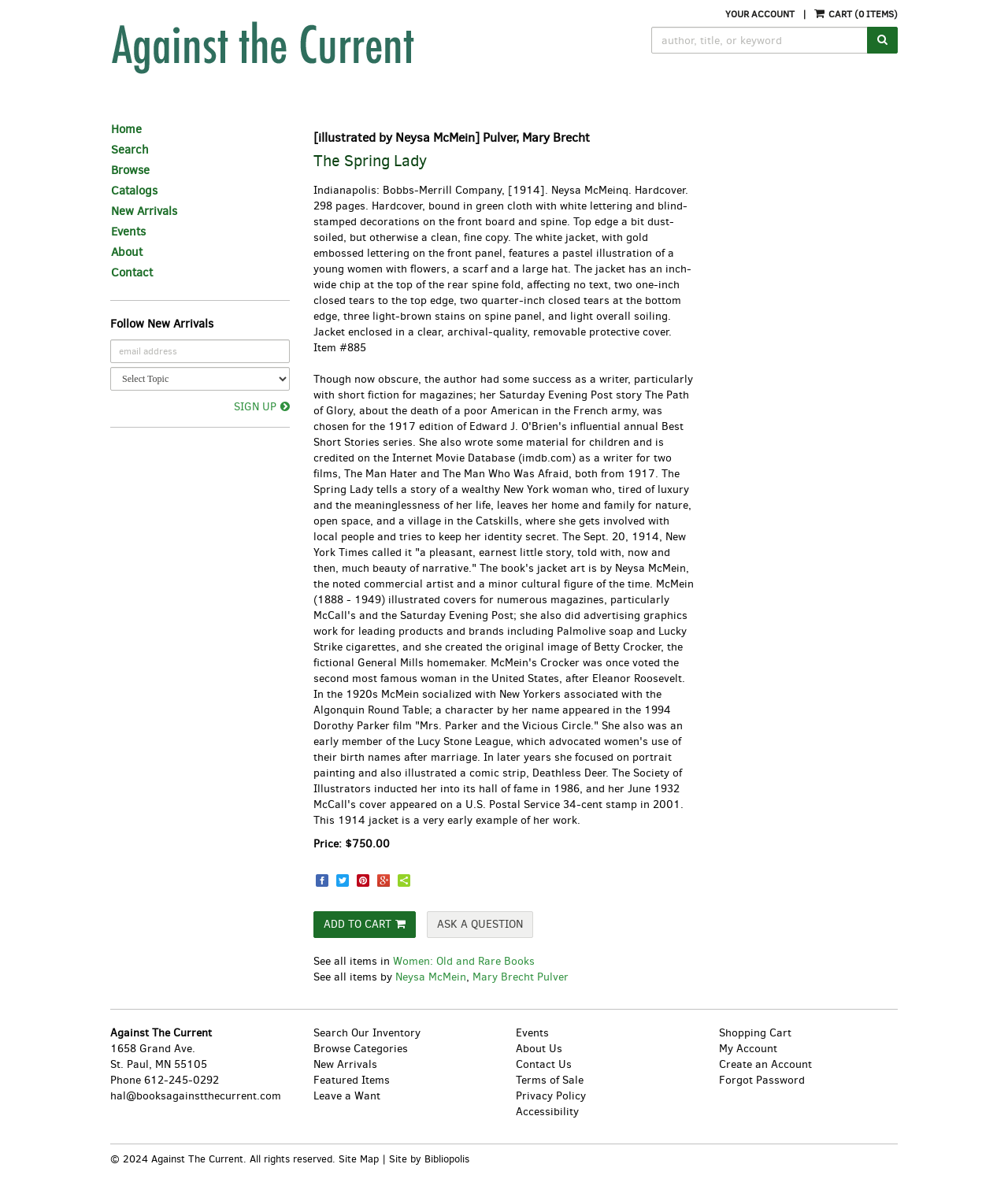Please identify the bounding box coordinates of the clickable area that will fulfill the following instruction: "Post a comment". The coordinates should be in the format of four float numbers between 0 and 1, i.e., [left, top, right, bottom].

None